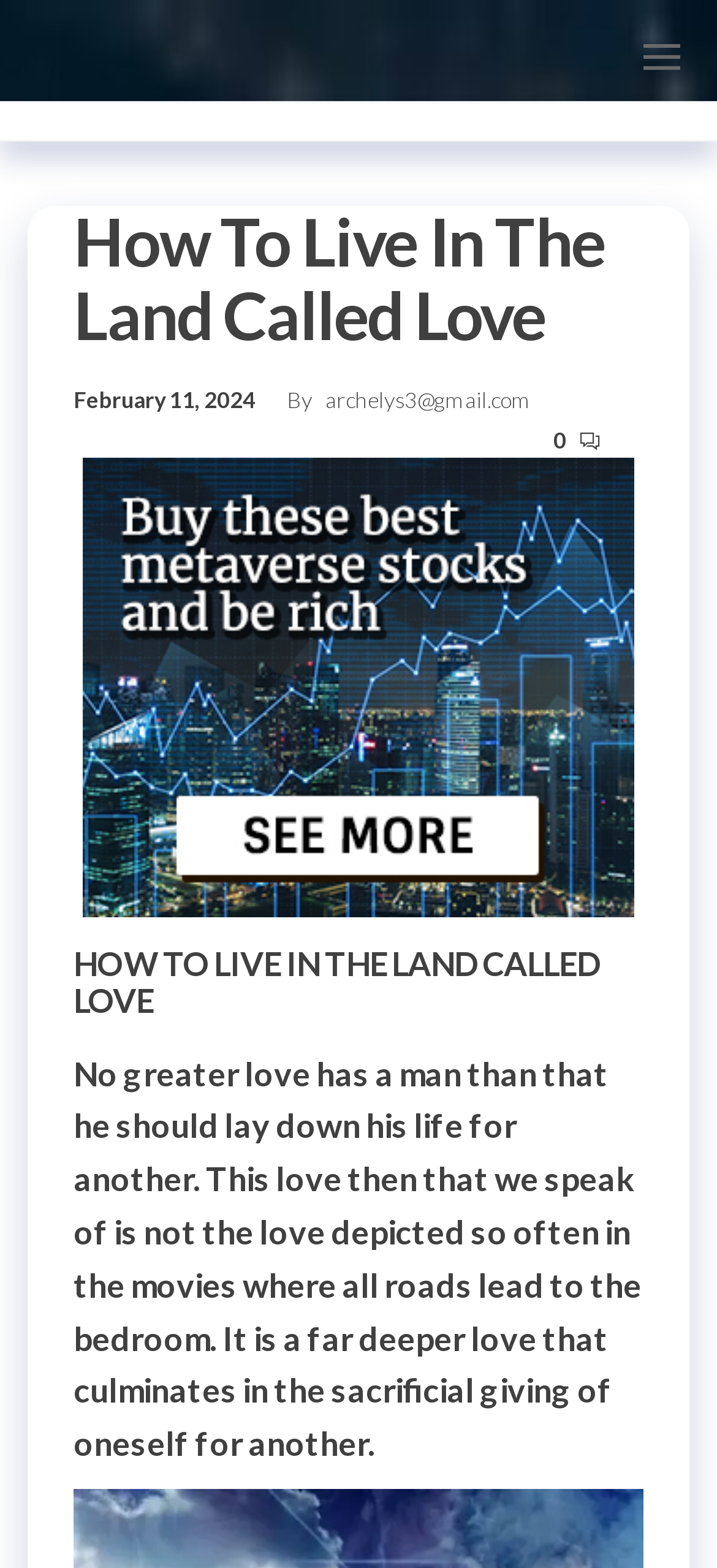How many links are there in the main content area?
Please provide a detailed and comprehensive answer to the question.

The main content area is the section below the date and author information. There are two links in this area: one is the email address of the author, and the other is a link with the text '0'.